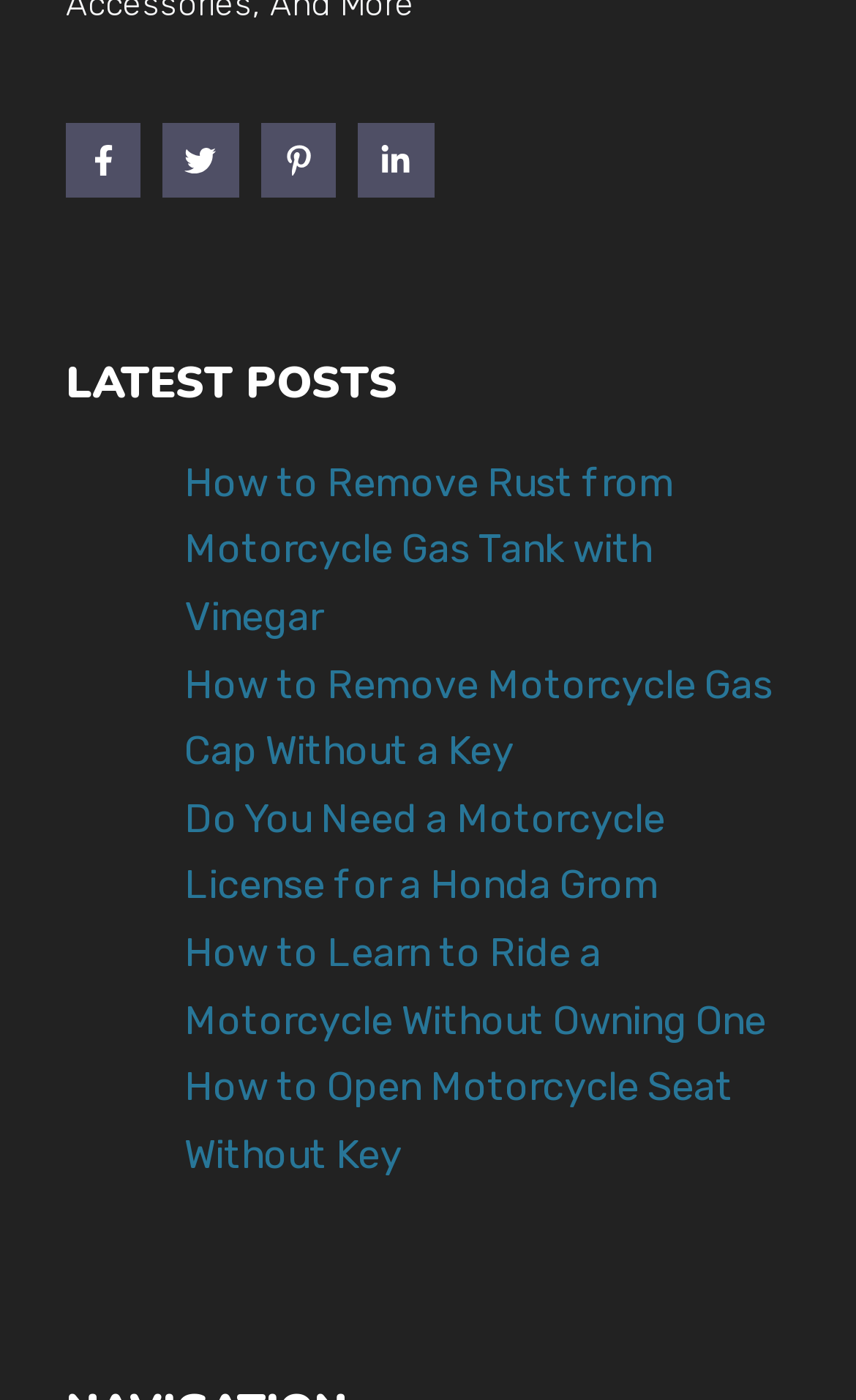Please answer the following question using a single word or phrase: How many posts are listed on the webpage?

5